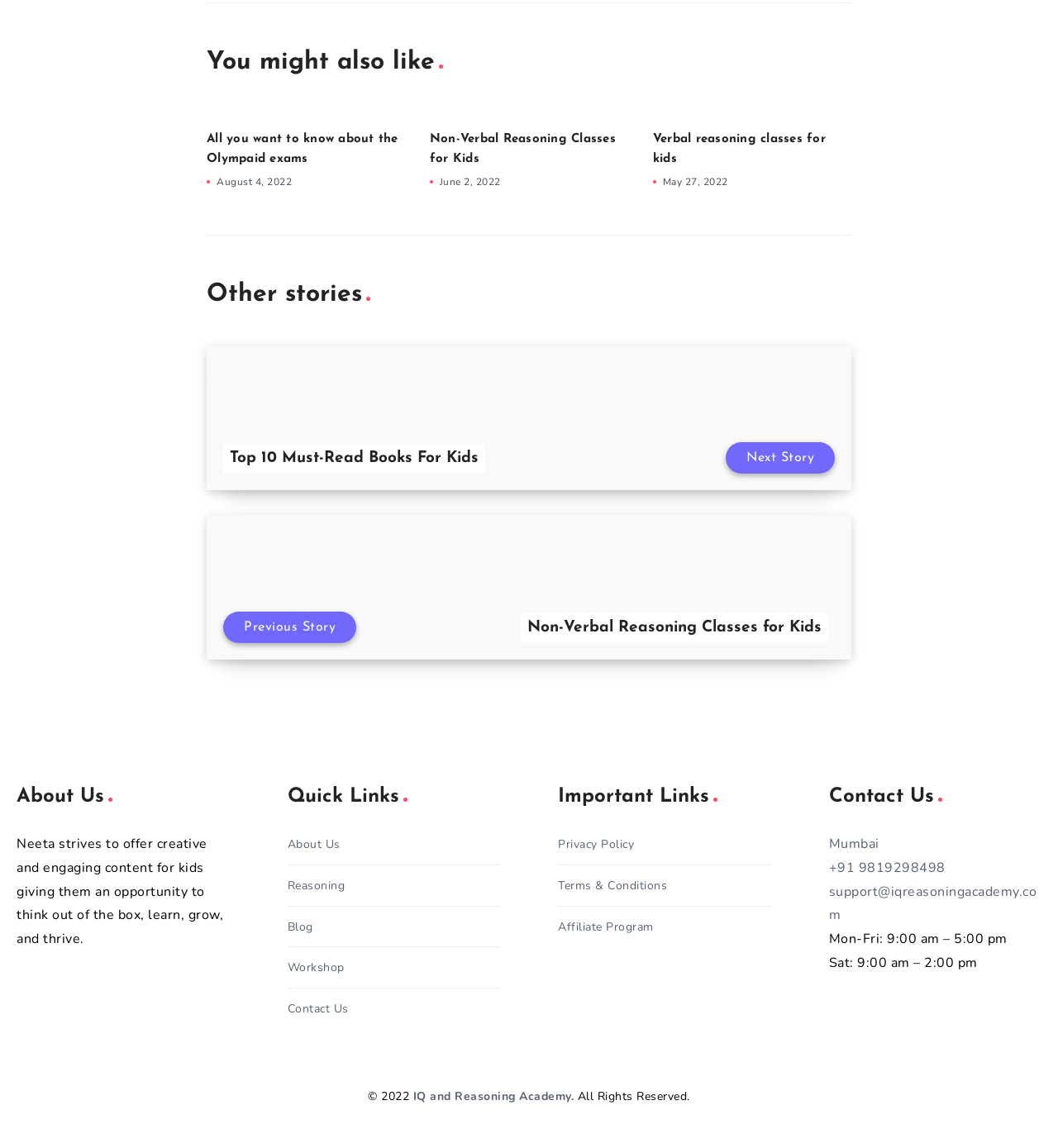Please determine the bounding box coordinates of the element to click on in order to accomplish the following task: "Read 'Top 10 Must-Read Books For Kids'". Ensure the coordinates are four float numbers ranging from 0 to 1, i.e., [left, top, right, bottom].

[0.211, 0.386, 0.459, 0.412]